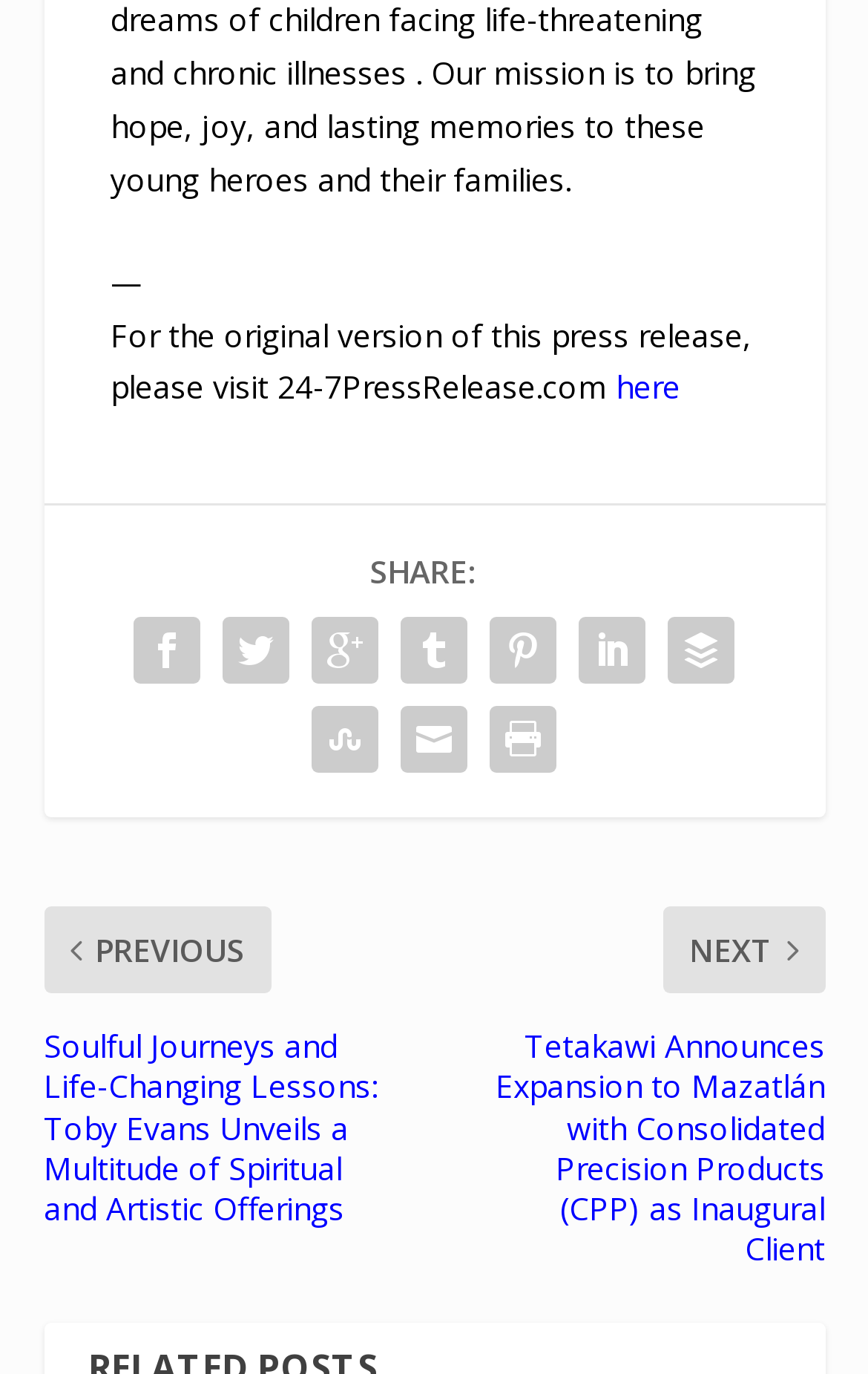What is the website suggested to visit for the original version of the press release?
Based on the image, provide a one-word or brief-phrase response.

24-7PressRelease.com